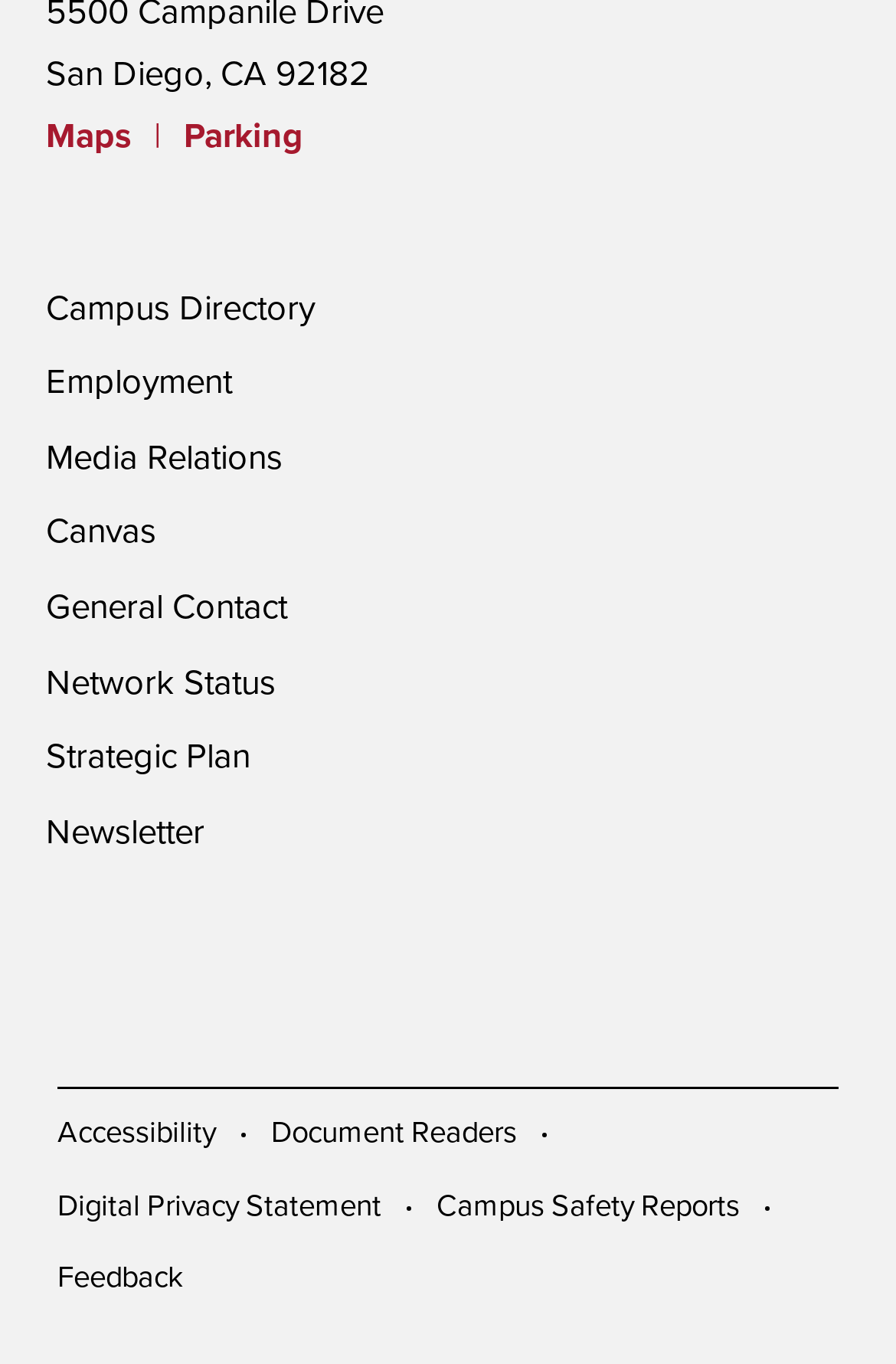By analyzing the image, answer the following question with a detailed response: What is the address shown?

The address is shown at the top of the webpage, which is 'San Diego, CA 92182'. This suggests that the webpage is related to an organization or institution located in San Diego, California.